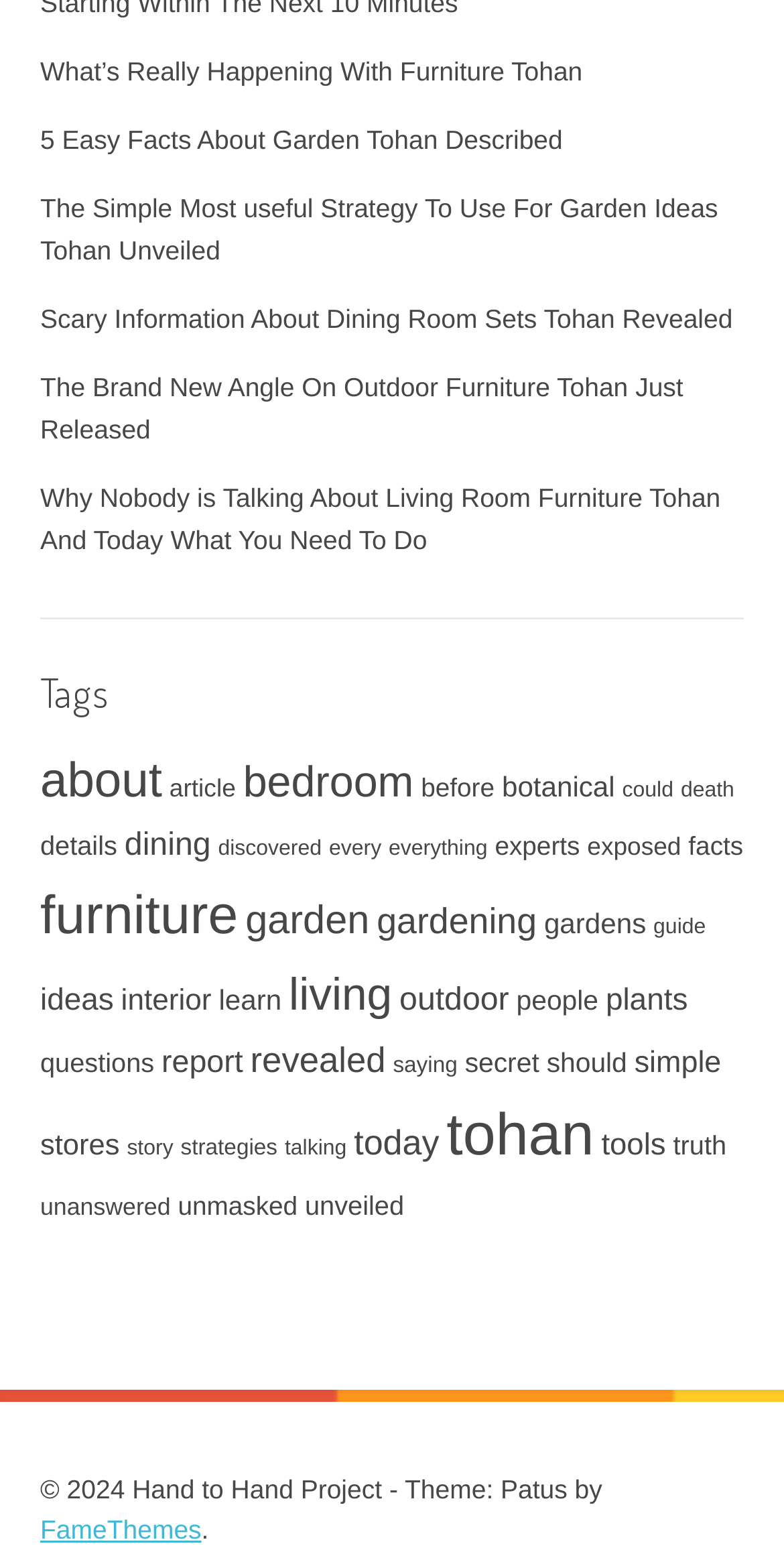What is the category with the most items?
Respond to the question with a single word or phrase according to the image.

Furniture